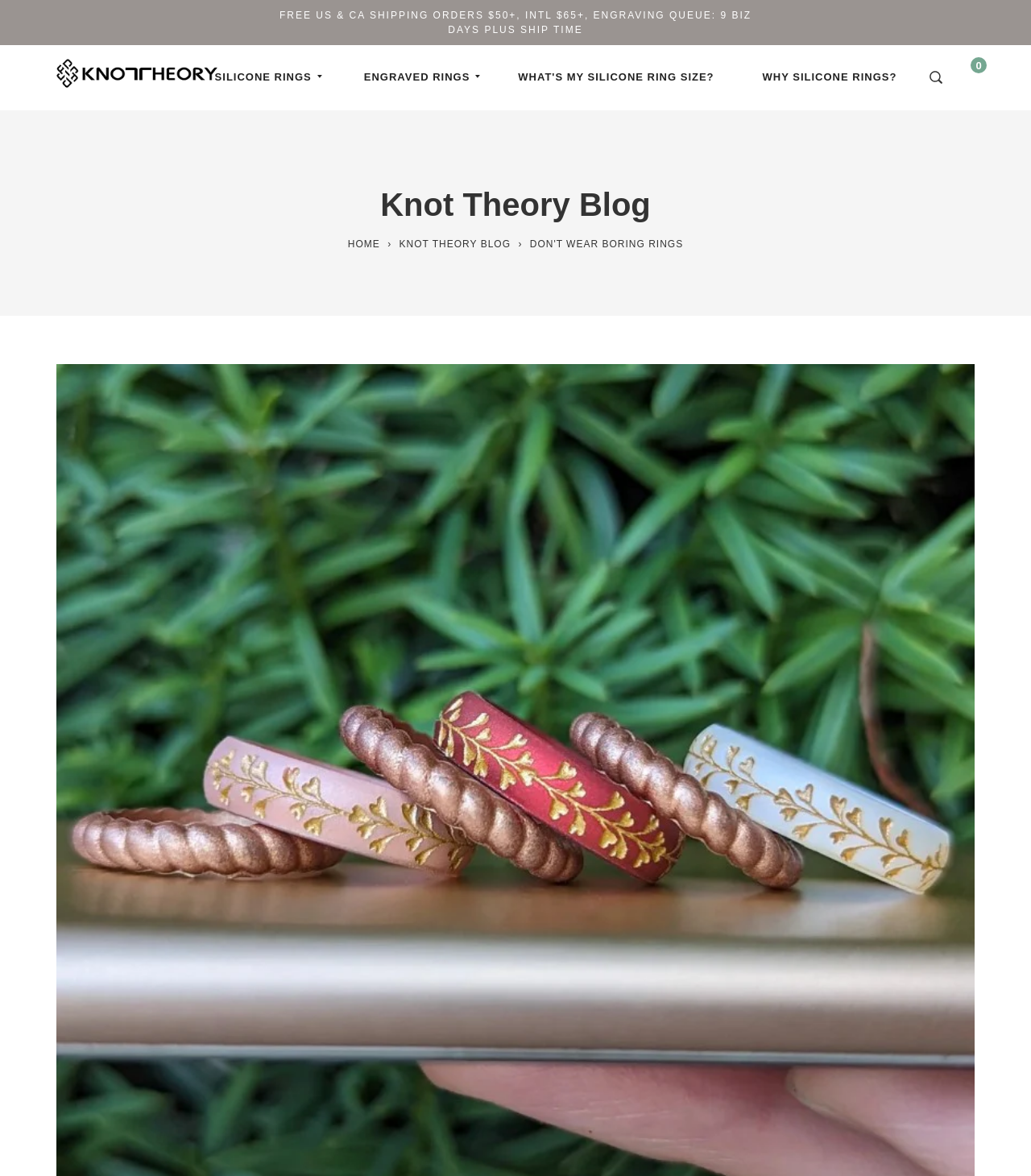Find the bounding box coordinates of the clickable region needed to perform the following instruction: "Read the blog". The coordinates should be provided as four float numbers between 0 and 1, i.e., [left, top, right, bottom].

[0.055, 0.153, 0.945, 0.195]